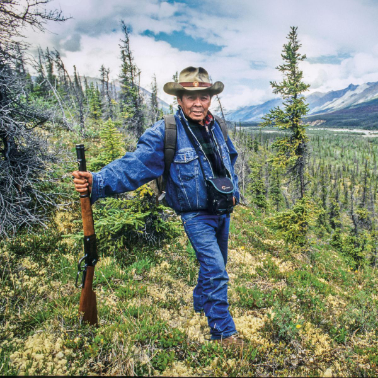What is the significance of the land in Indigenous cultures?
Please give a detailed and elaborate answer to the question based on the image.

According to Tr’ondëk Hwëch’in Elder Percy Henry, the relationship between the people and the land is one of mutual care and respect, as encapsulated in the profound reminder: 'Look after the land and it will look after you'.